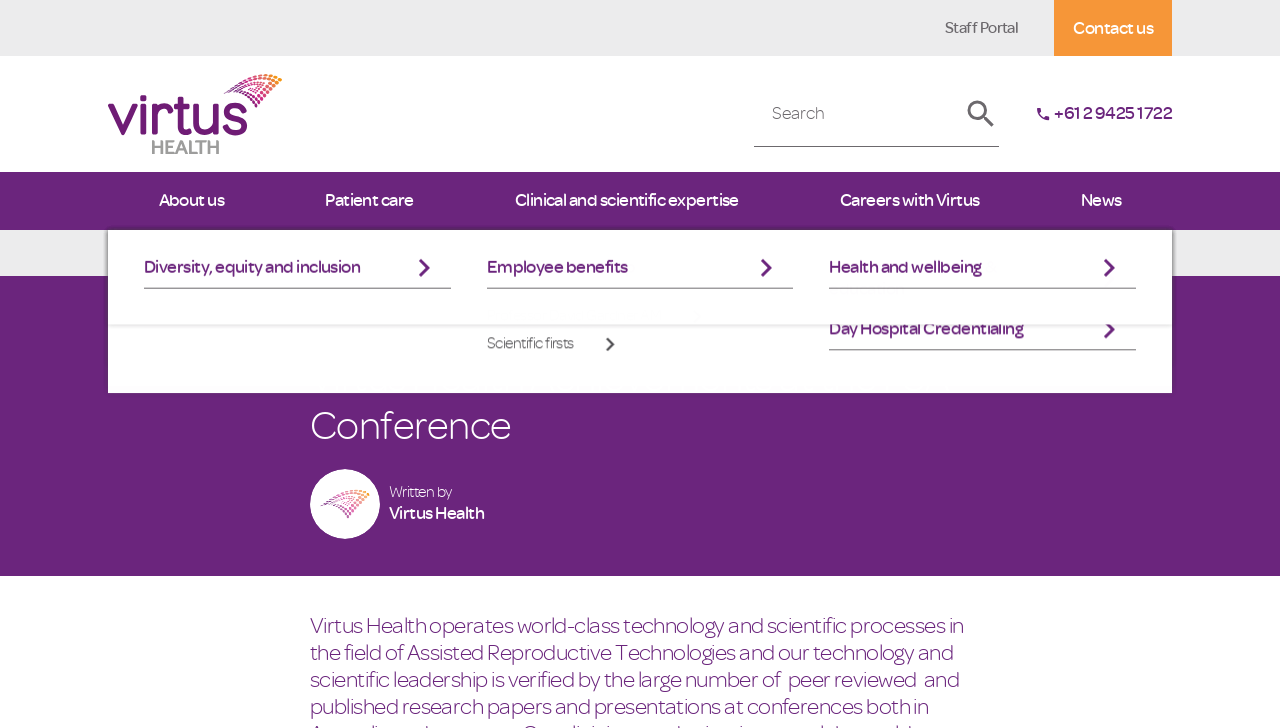Determine the bounding box coordinates of the section to be clicked to follow the instruction: "Go to staff portal". The coordinates should be given as four float numbers between 0 and 1, formatted as [left, top, right, bottom].

[0.738, 0.026, 0.796, 0.05]